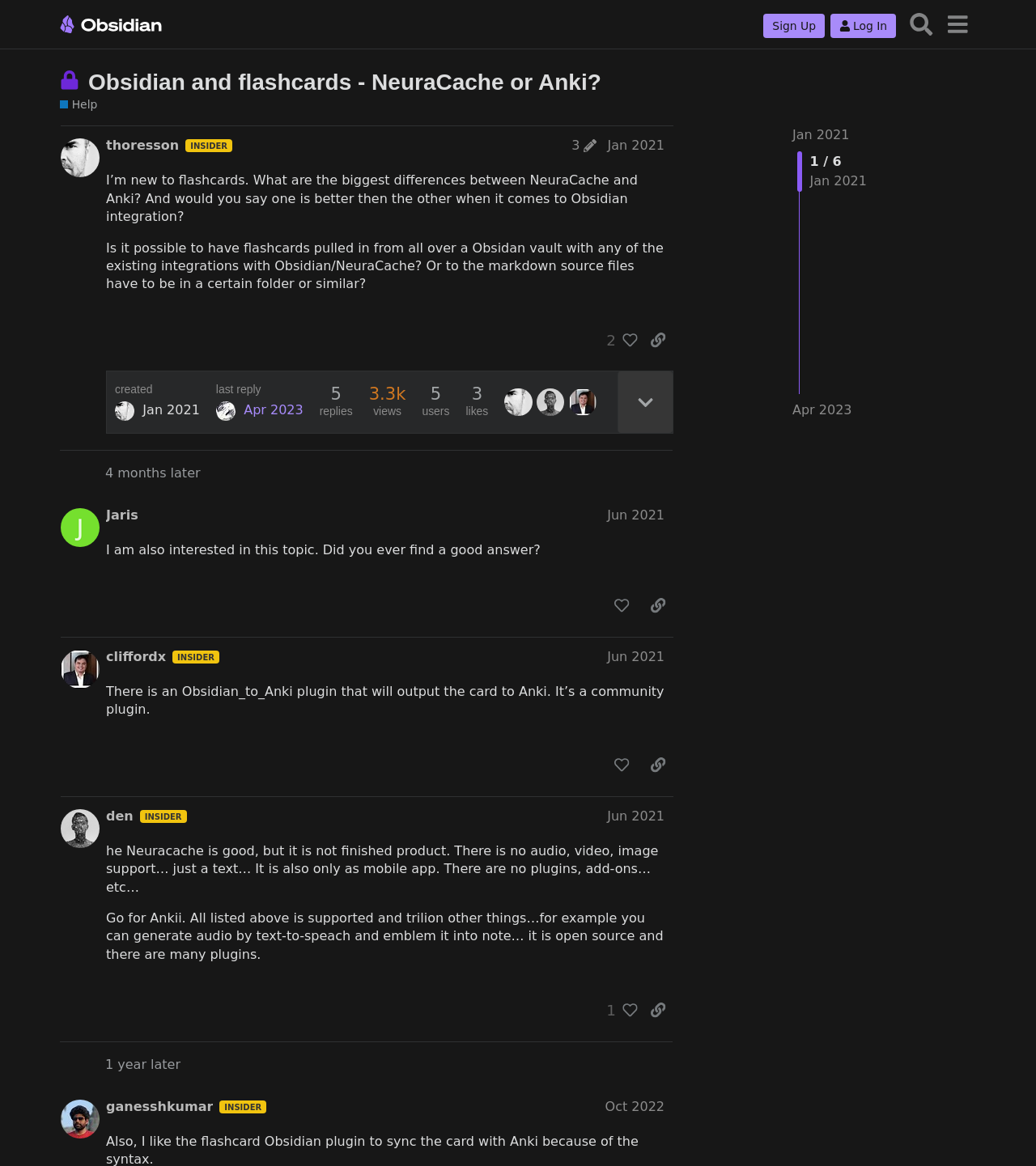Kindly respond to the following question with a single word or a brief phrase: 
What is the topic of this discussion?

Obsidian and flashcards